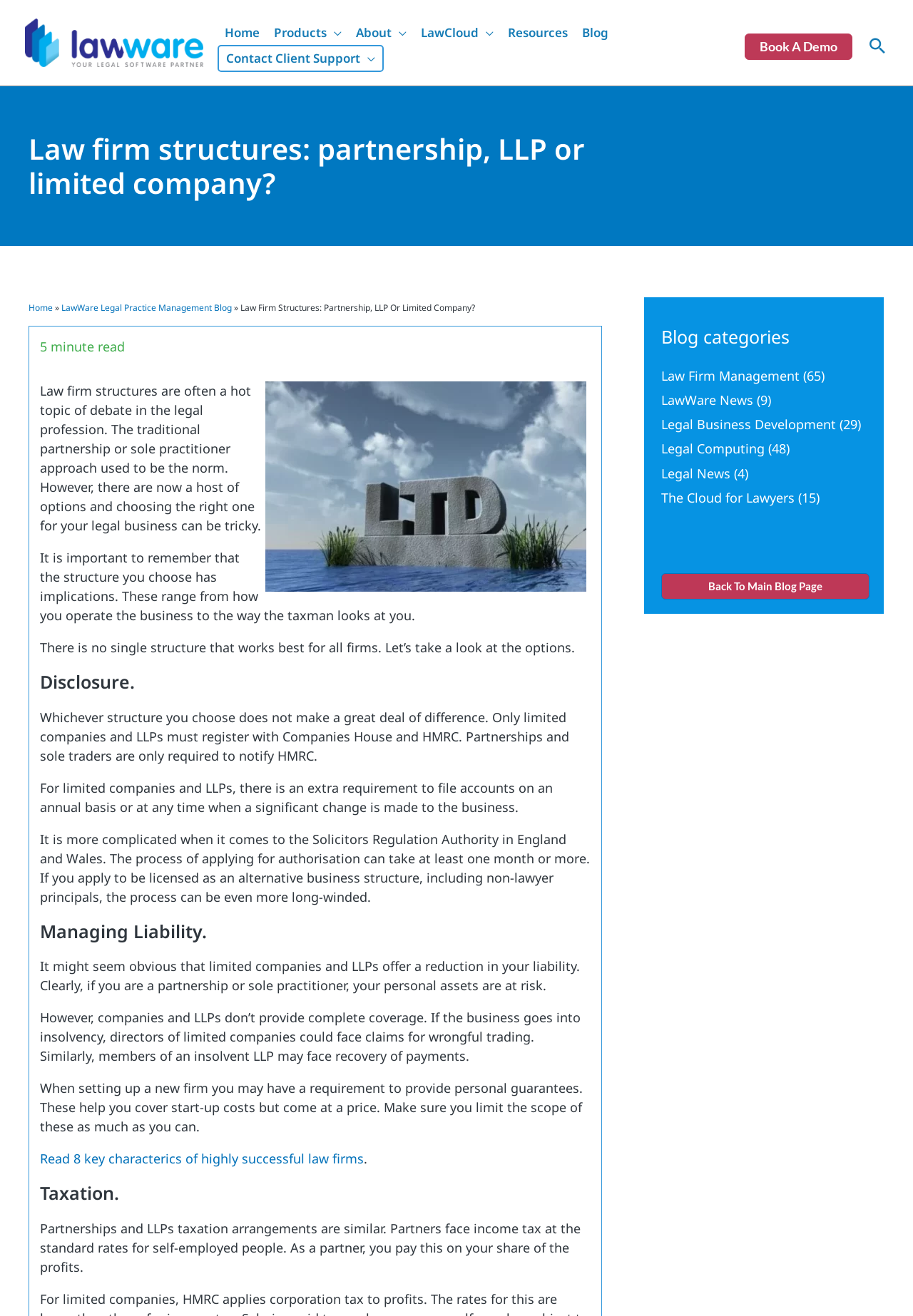Provide the text content of the webpage's main heading.

Law firm structures: partnership, LLP or limited company?